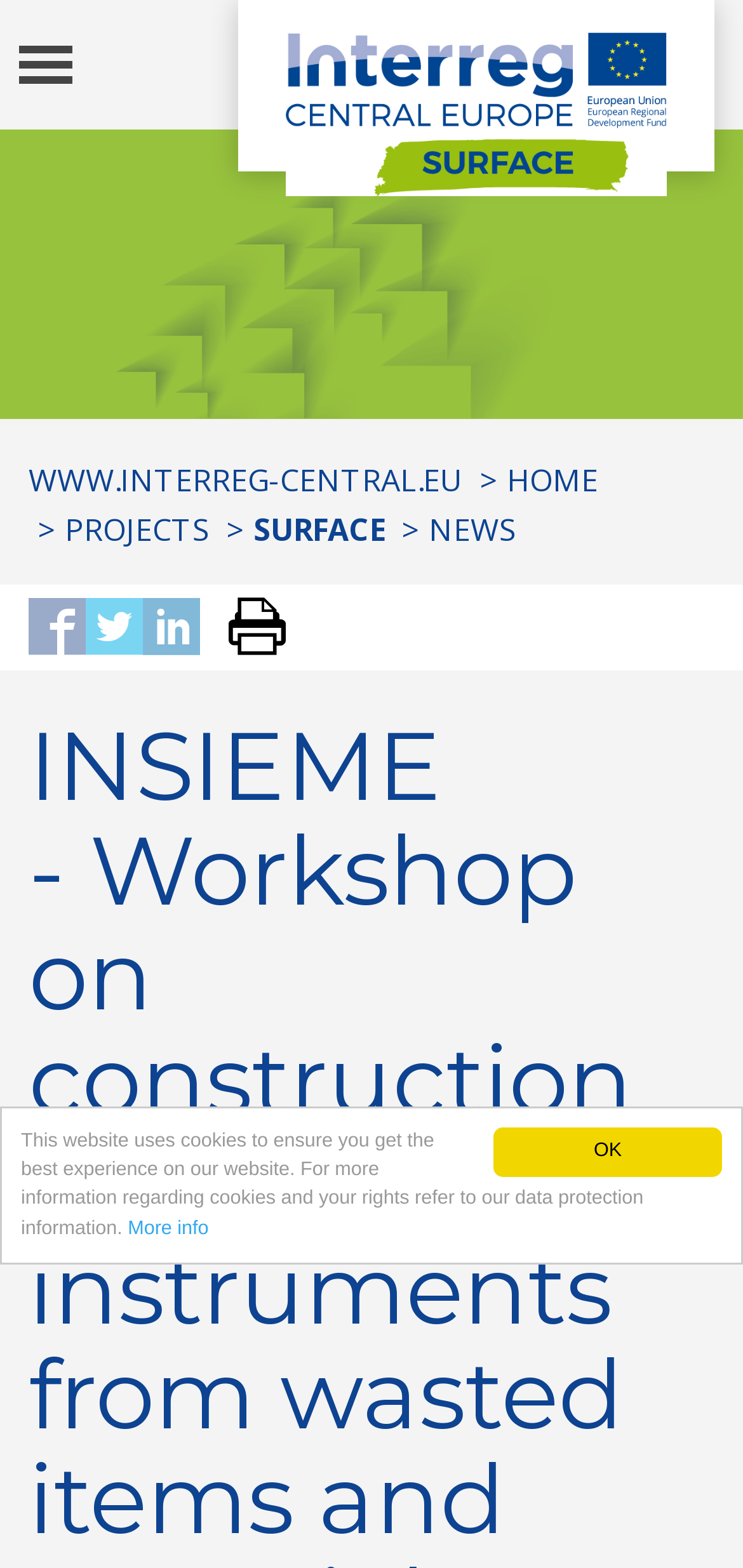Please identify the bounding box coordinates of the element's region that should be clicked to execute the following instruction: "Go to home page". The bounding box coordinates must be four float numbers between 0 and 1, i.e., [left, top, right, bottom].

[0.682, 0.293, 0.805, 0.32]